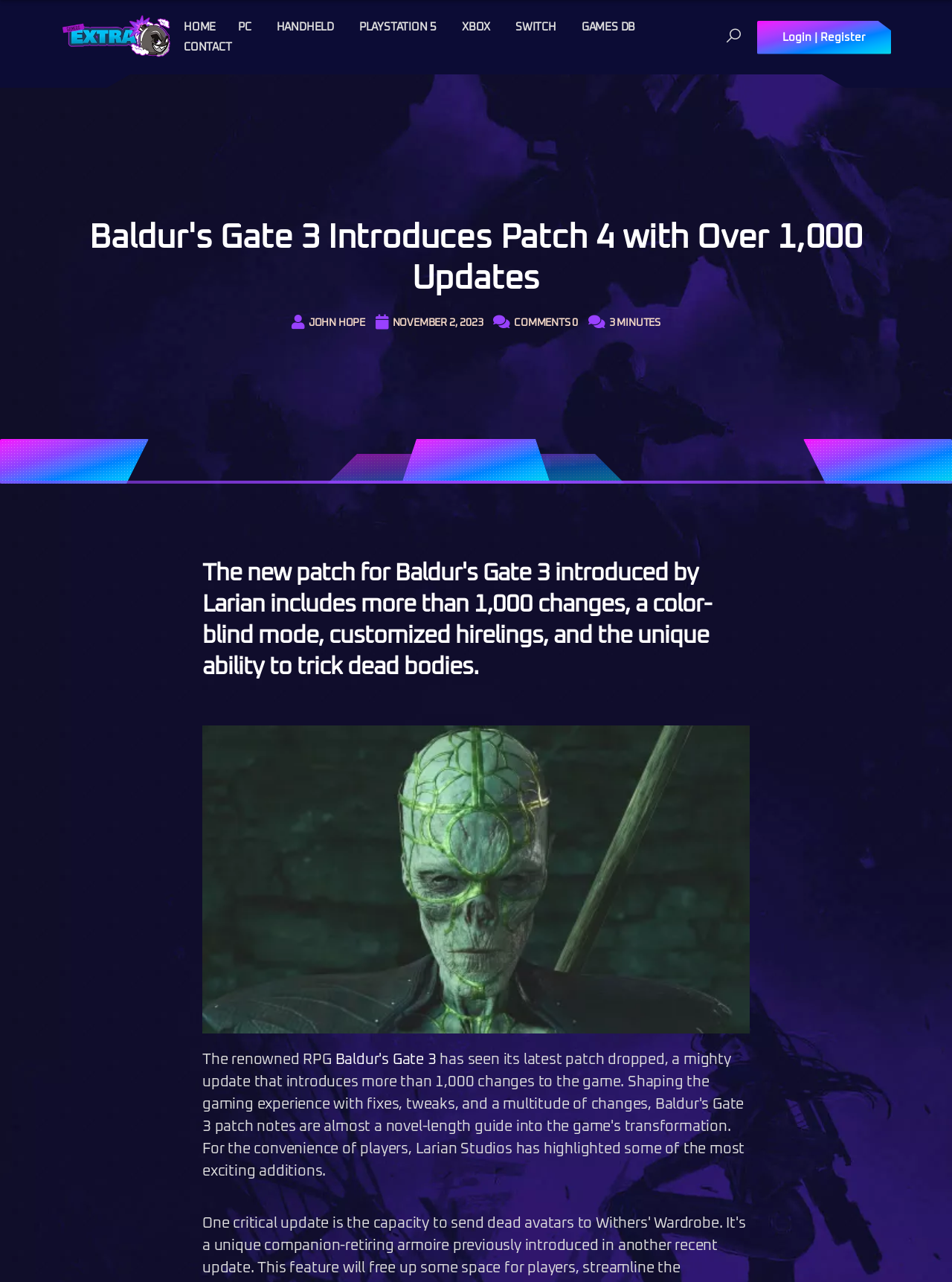What is the author's name of the article?
Based on the image, answer the question in a detailed manner.

I found the answer by looking at the StaticText element 'JOHN HOPE' which is likely to be the author's name.